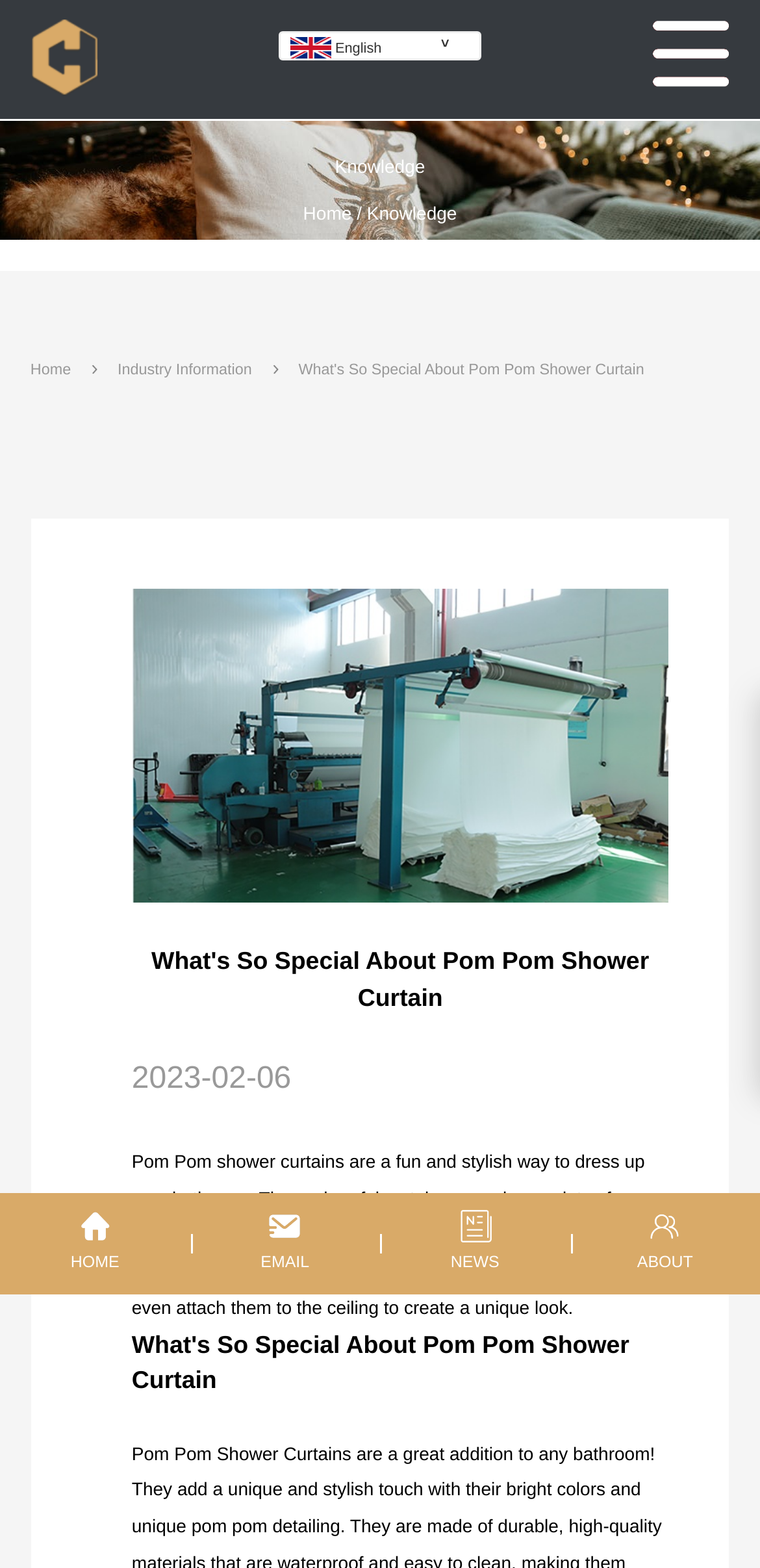What is the date of the article?
Look at the webpage screenshot and answer the question with a detailed explanation.

I found the date of the article by looking at the static text element with the content '2023-02-06' which is located below the main heading.